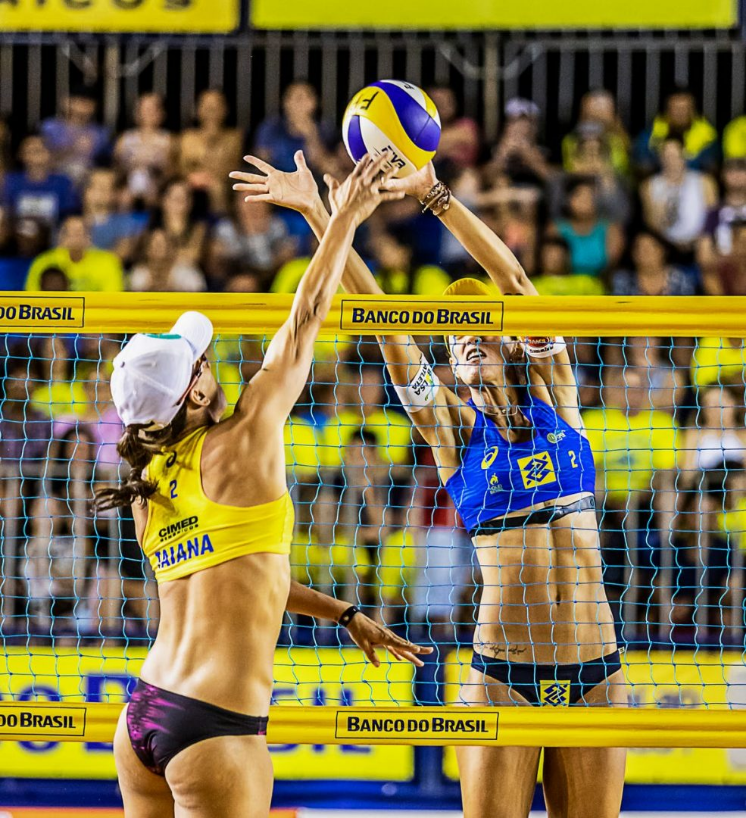Explain what the image portrays in a detailed manner.

In an intense moment of beach volleyball action, two players leap at the net, showcasing their athleticism and determination. The athlete on the left, wearing a yellow top and a white cap, reaches high as she attempts to block a powerful spike from her opponent, who dons a blue uniform. The vibrant court is surrounded by an enthusiastic crowd, enhancing the atmosphere of competition. Prominent branding from "Banco do Brasil" highlights the sponsorship of this exciting match, emphasizing the event's significance. This image captures the spirit of teamwork and competitive energy inherent in beach volleyball, reflecting the skill and passion of the players.